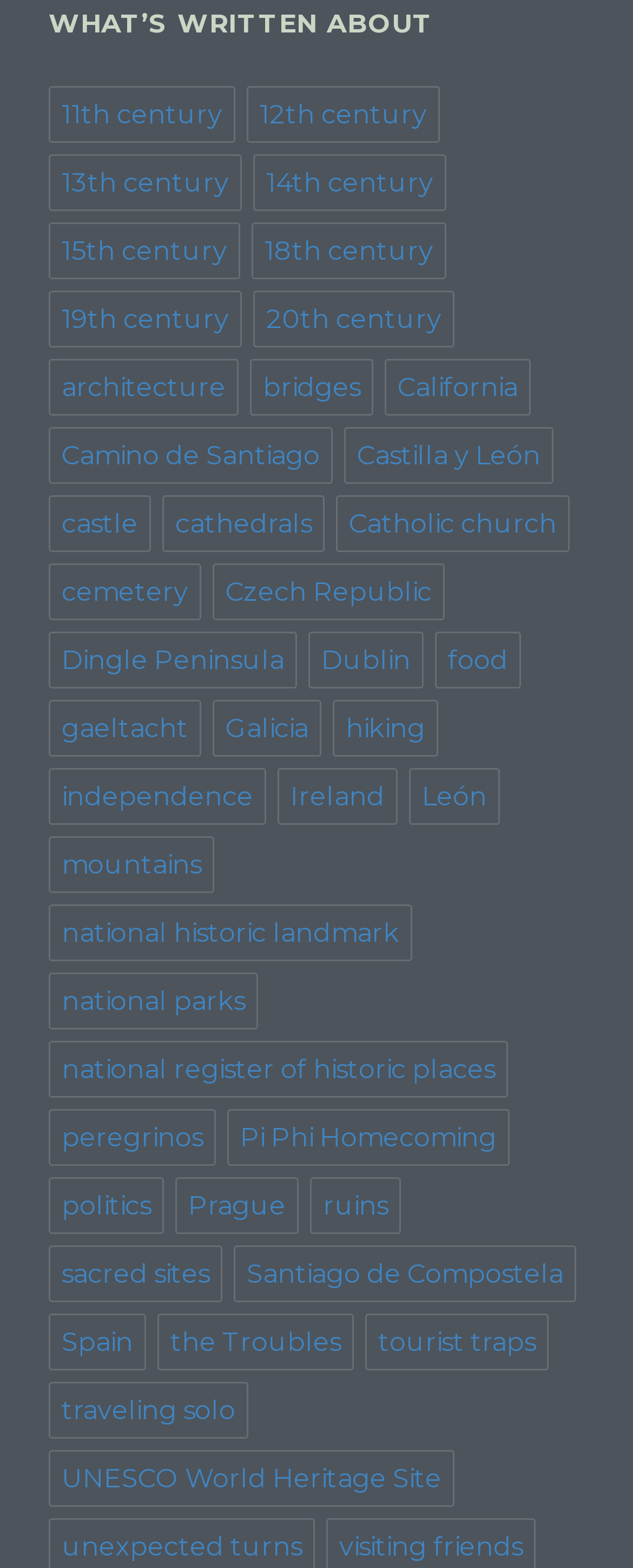Please find the bounding box coordinates of the element that must be clicked to perform the given instruction: "Check the link for hiking". The coordinates should be four float numbers from 0 to 1, i.e., [left, top, right, bottom].

[0.526, 0.447, 0.692, 0.483]